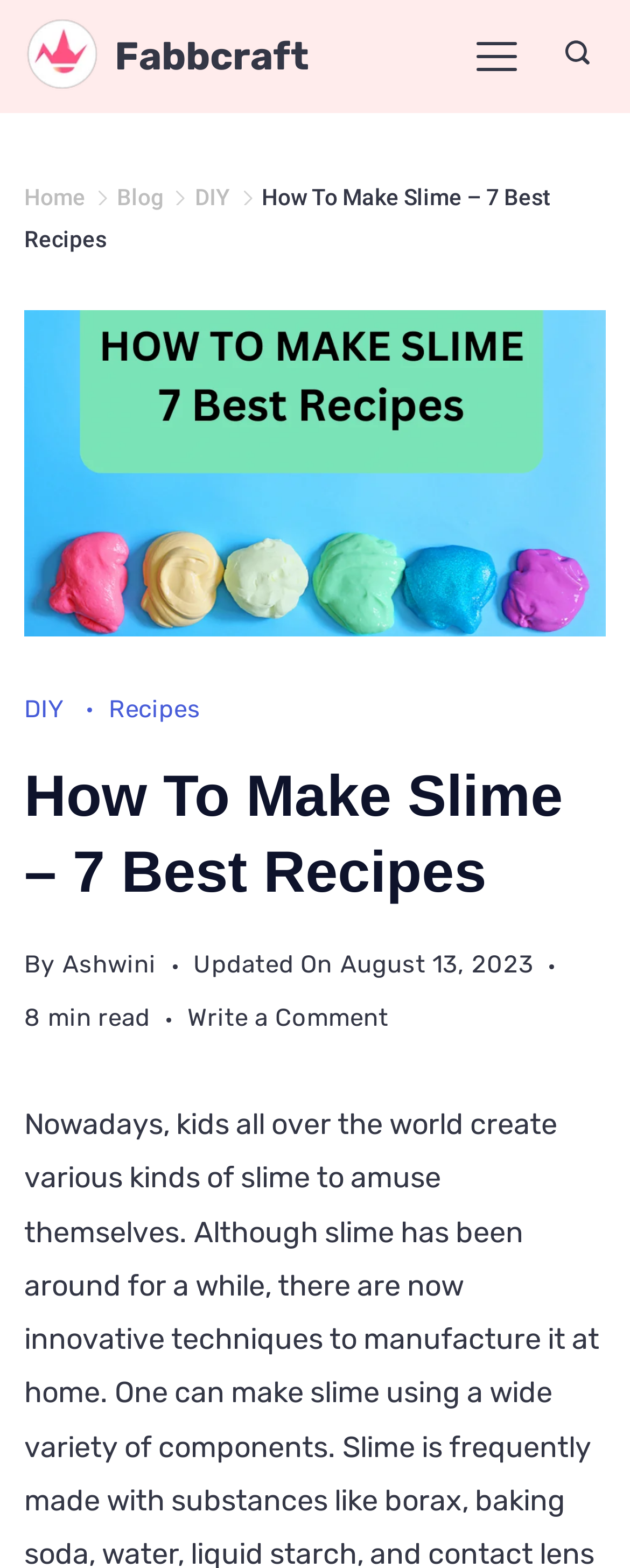Look at the image and write a detailed answer to the question: 
How long does it take to read the article?

The time it takes to read the article is mentioned below the heading 'How To Make Slime – 7 Best Recipes' as '8 min read'.